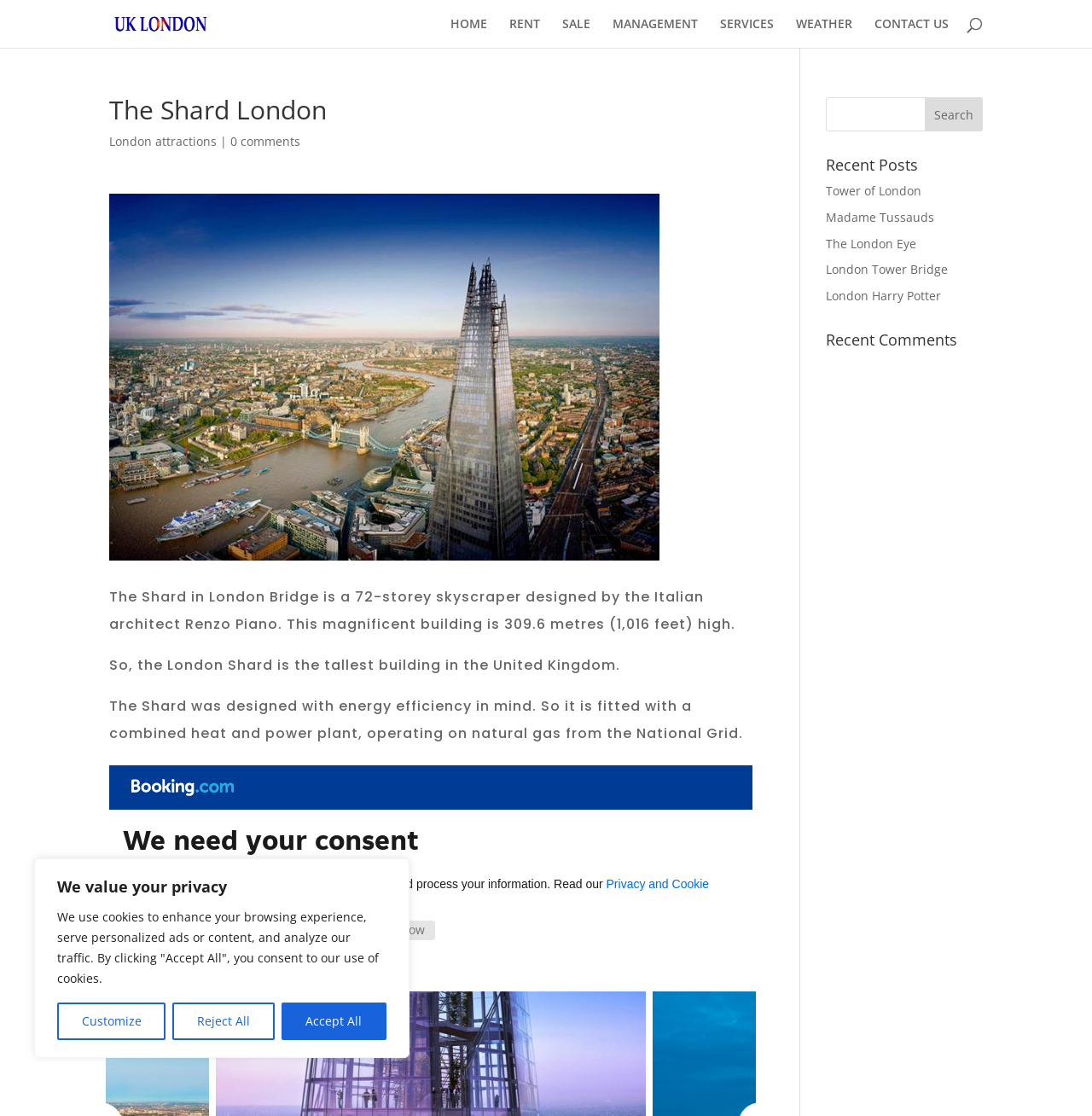Create an in-depth description of the webpage, covering main sections.

The webpage is about The Shard London, a 72-storey skyscraper designed by Italian architect Renzo Piano, situated in central London, Southwark. 

At the top of the page, there is a cookie consent notification with three buttons: "Customize", "Reject All", and "Accept All". 

Below the notification, there are several links to different sections of the website, including "HOME", "RENT", "SALE", "MANAGEMENT", "SERVICES", and "WEATHER". 

To the left of these links, there is a search bar with a magnifying glass icon. Above the search bar, there is a heading that reads "The Shard London". 

Below the heading, there is an image of The Shard London, accompanied by a description of the building, including its height and design features. The text also mentions that The Shard is the tallest building in the United Kingdom. 

Further down the page, there are several social media links with "Follow" buttons. 

On the right side of the page, there is another search bar with a button labeled "Search". Below the search bar, there are headings for "Recent Posts" and "Recent Comments", followed by links to various London attractions, such as the Tower of London, Madame Tussauds, and the London Eye.